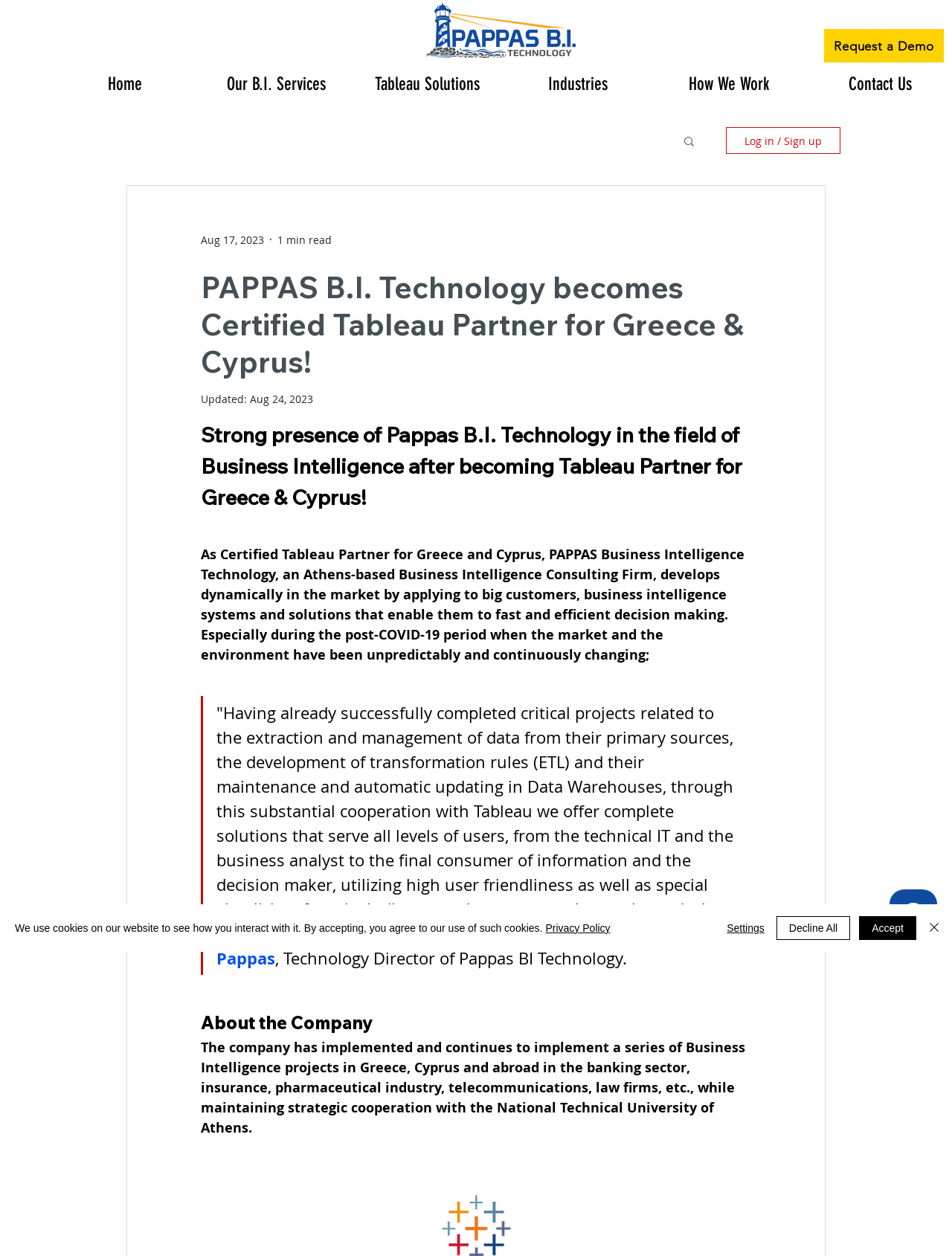Using the description: "Log in / Sign up", identify the bounding box of the corresponding UI element in the screenshot.

[0.762, 0.101, 0.883, 0.123]